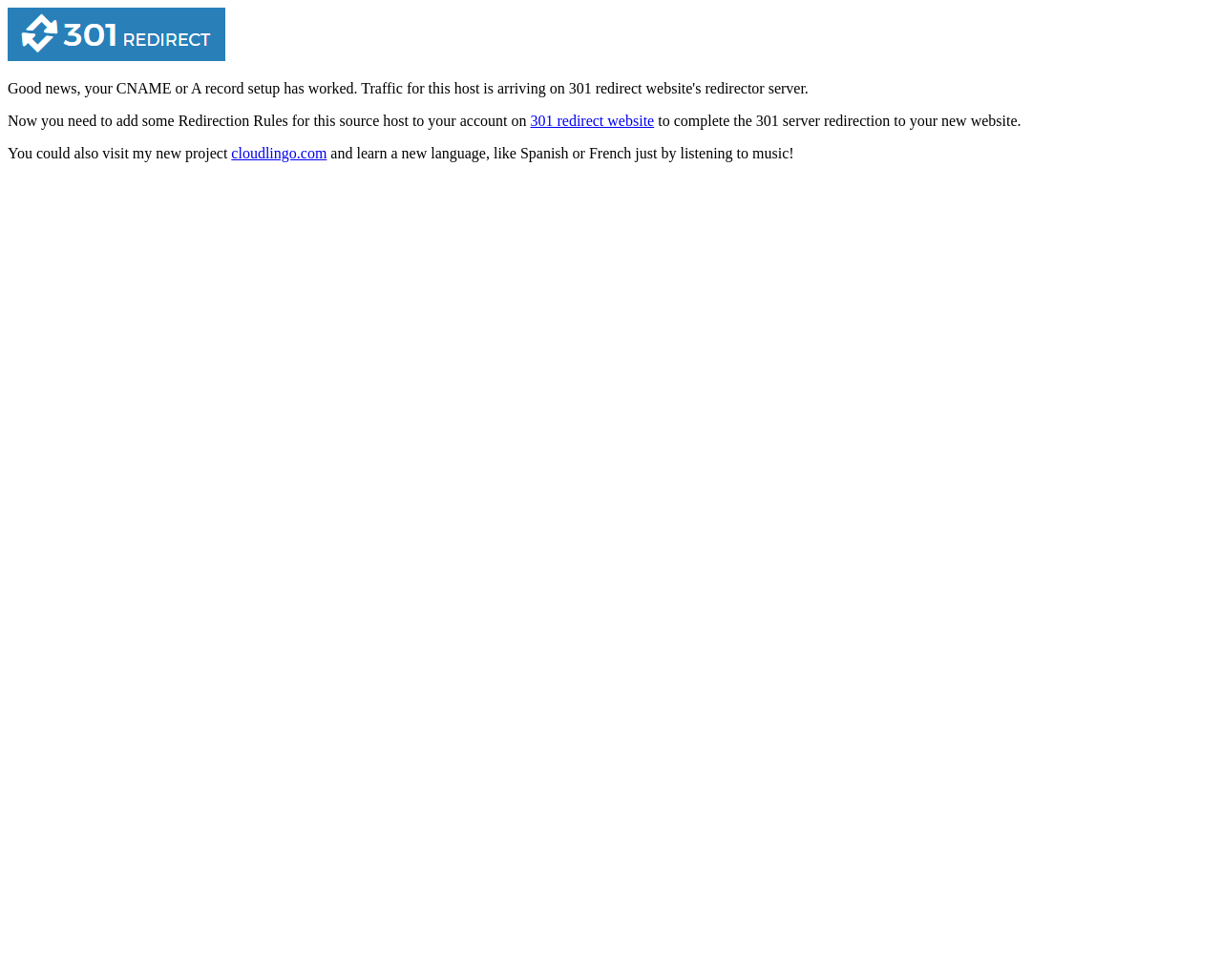Please specify the bounding box coordinates in the format (top-left x, top-left y, bottom-right x, bottom-right y), with all values as floating point numbers between 0 and 1. Identify the bounding box of the UI element described by: 301 redirect website

[0.434, 0.115, 0.535, 0.131]